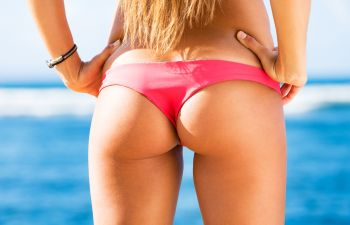Respond concisely with one word or phrase to the following query:
What is the theme of the image?

body confidence